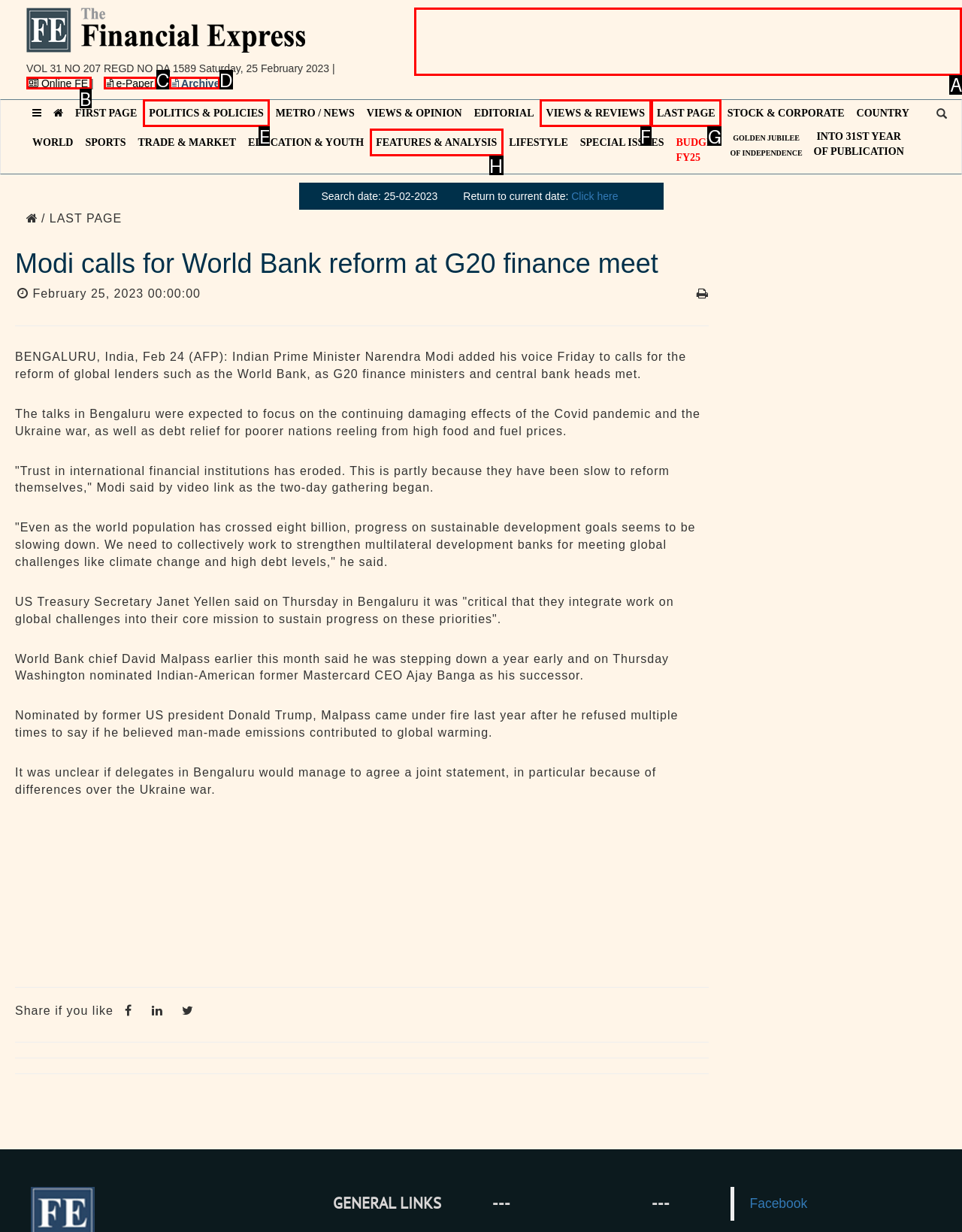Match the description: aria-label="Advertisement" name="aswift_0" title="Advertisement" to the appropriate HTML element. Respond with the letter of your selected option.

A